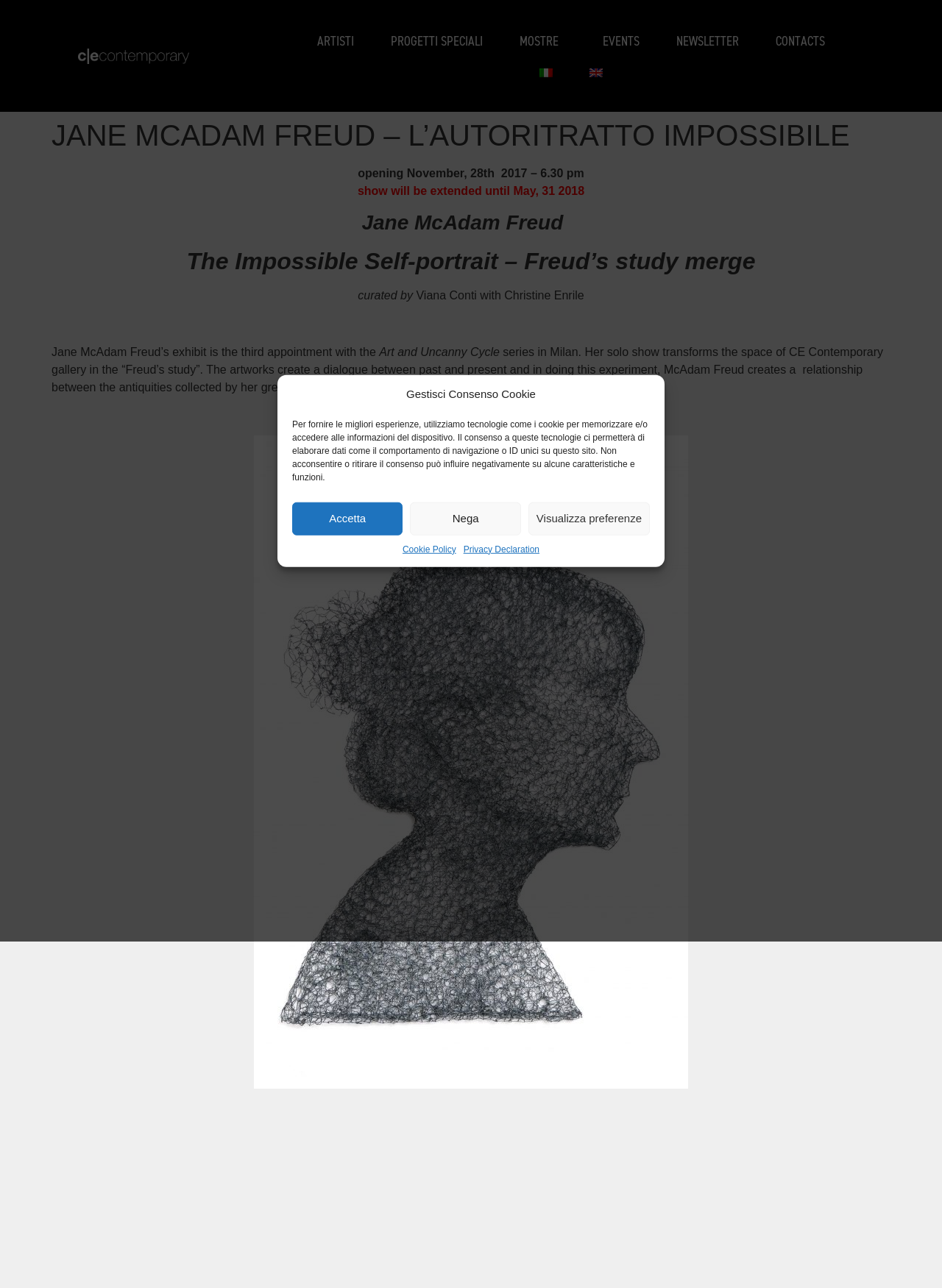Provide a short answer using a single word or phrase for the following question: 
What is the date of the exhibition?

November 28th, 2017 - May 31, 2018